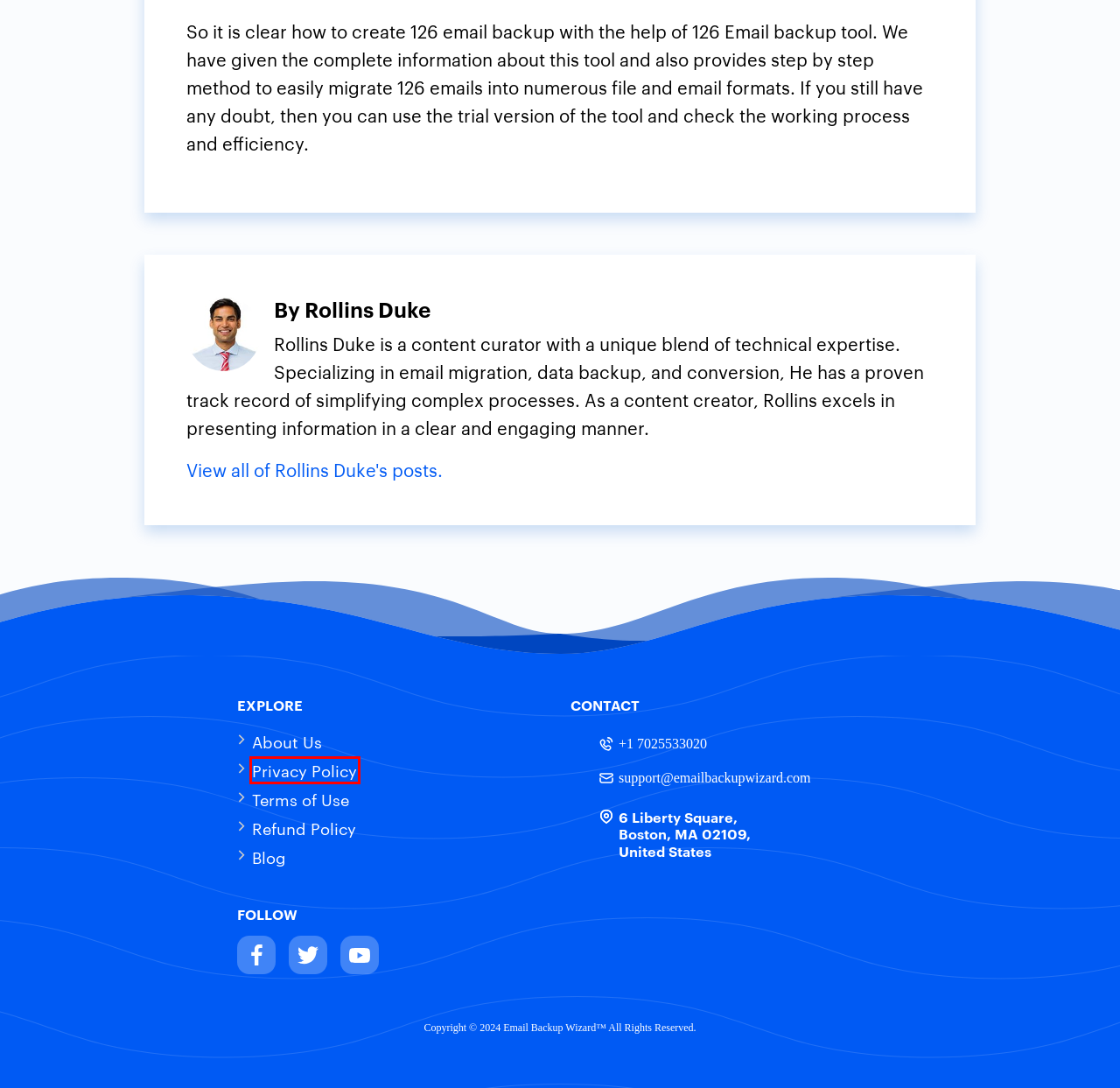You are given a screenshot of a webpage within which there is a red rectangle bounding box. Please choose the best webpage description that matches the new webpage after clicking the selected element in the bounding box. Here are the options:
A. Refund Policy - EmailBackupWizard
B. Privacy Policy - EmailBackupWizard
C. Backup Archives - Email Backup Wizard
D. Backup Mail.Ru Emails along with Attachments - Mail.Ru Backup Solution
E. About Us — Learn Everything About Our Company
F. Live Chat Support
G. Terms of USE - Emailbackupwizard
H. Email Backup Wizard

B